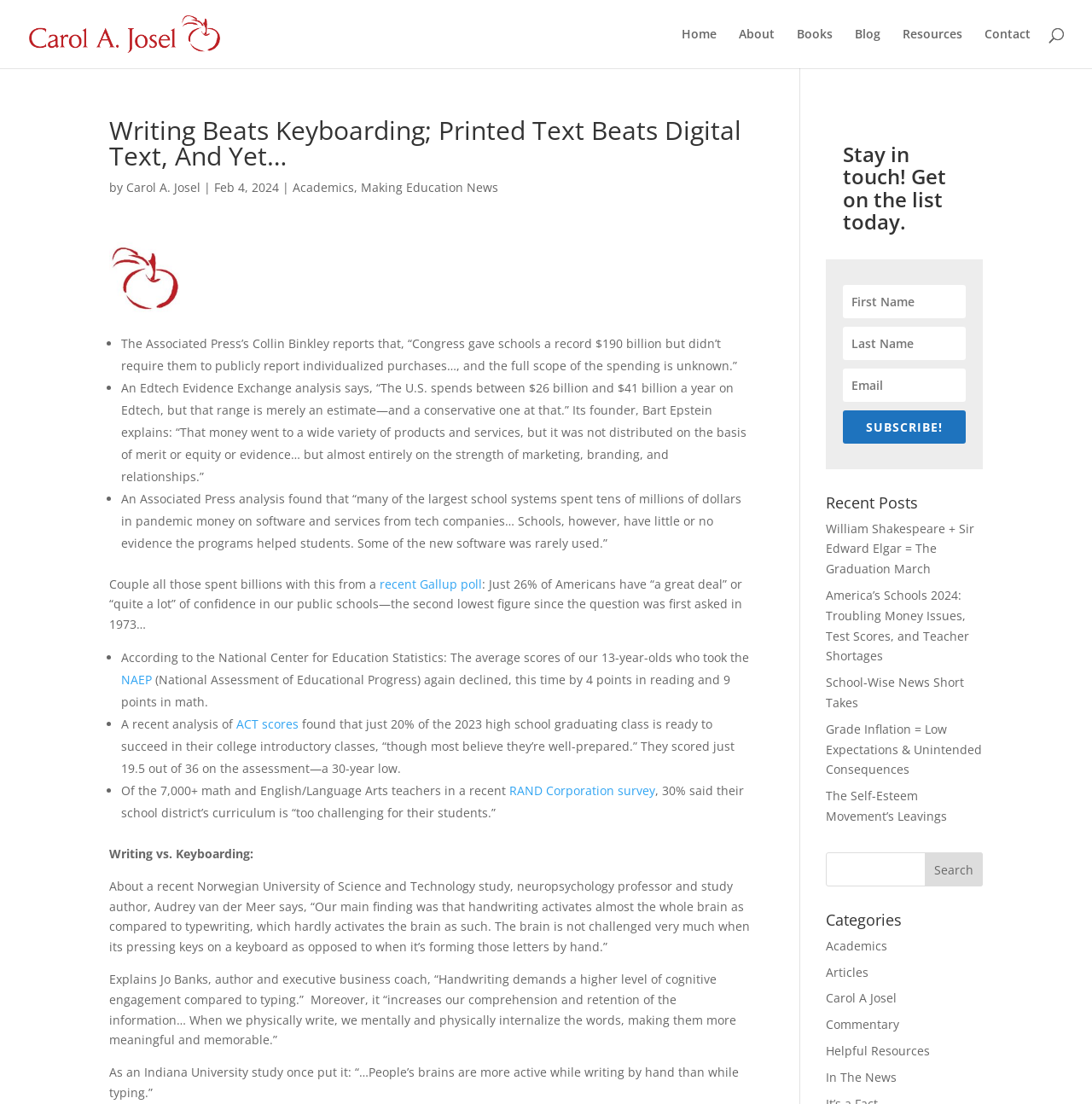Please locate the bounding box coordinates of the element's region that needs to be clicked to follow the instruction: "Click on the 'Home' link". The bounding box coordinates should be provided as four float numbers between 0 and 1, i.e., [left, top, right, bottom].

[0.624, 0.026, 0.656, 0.062]